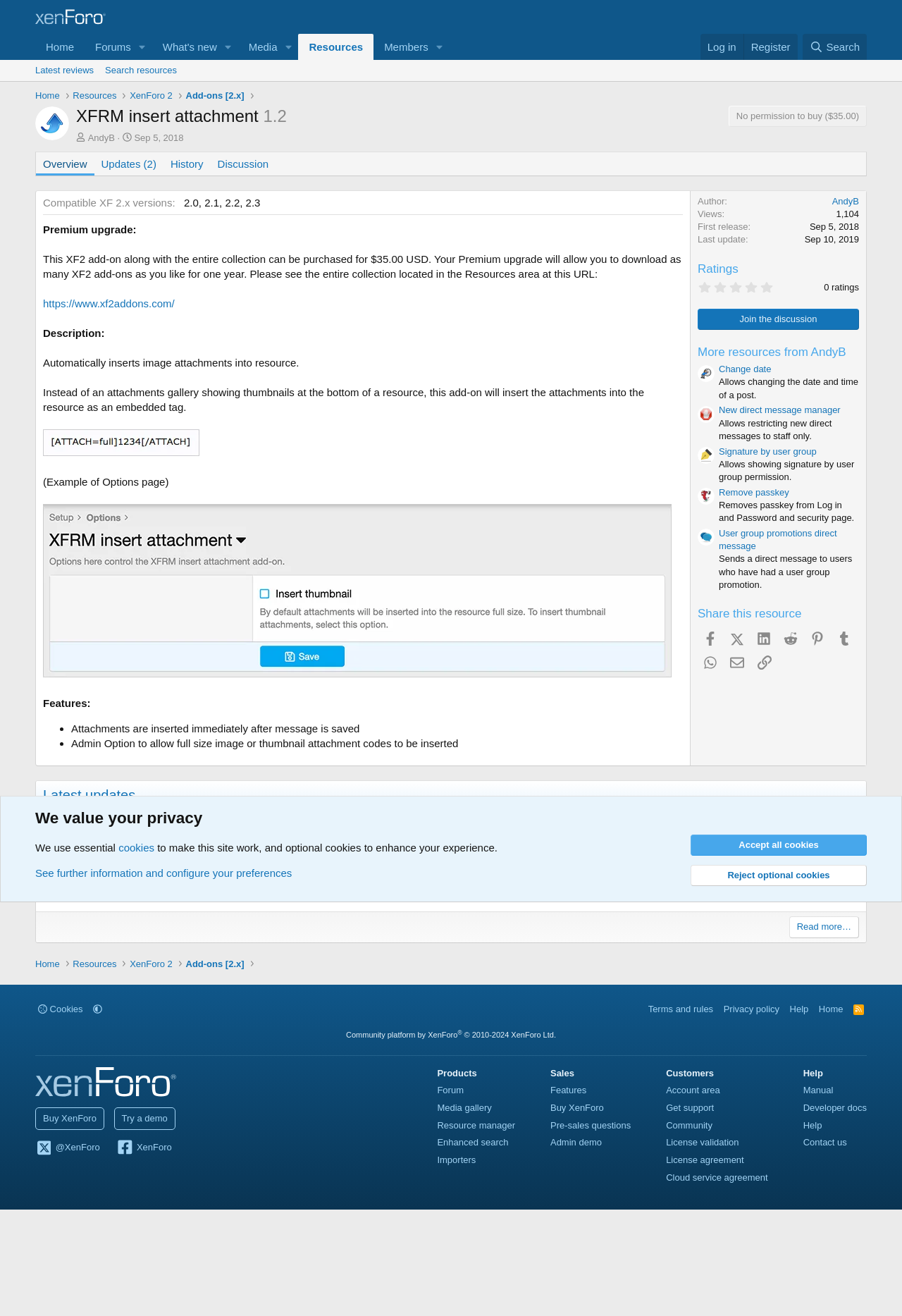Deliver a detailed narrative of the webpage's visual and textual elements.

This webpage is about a XenForo add-on called "XFRM insert attachment" with a version number of 1.2. At the top, there is a navigation menu with links to "Home", "Forums", "What's new", "Media", "Resources", and "Members". On the right side of the navigation menu, there are links to "Log in" and "Register". Below the navigation menu, there is a section with links to "Latest reviews" and "Search resources".

The main content of the webpage is divided into two columns. The left column has a heading "XFRM insert attachment 1.2" and displays information about the add-on, including a description, features, and screenshots. The description explains that the add-on automatically inserts image attachments into resources, and provides an example of how it works. The features list includes items such as attachments being inserted immediately after the message is saved and admin options to allow full-size image or thumbnail attachment codes to be inserted.

The right column has a section with information about the author, including a link to the author's profile, and statistics about the add-on, such as the number of views and the dates of the first release and last update.

There are also several images on the webpage, including screenshots of the add-on in action and a logo for XenForo. Additionally, there is a call-to-action to purchase a premium upgrade for $35.00 USD, which allows users to download as many XF2 add-ons as they like for one year.